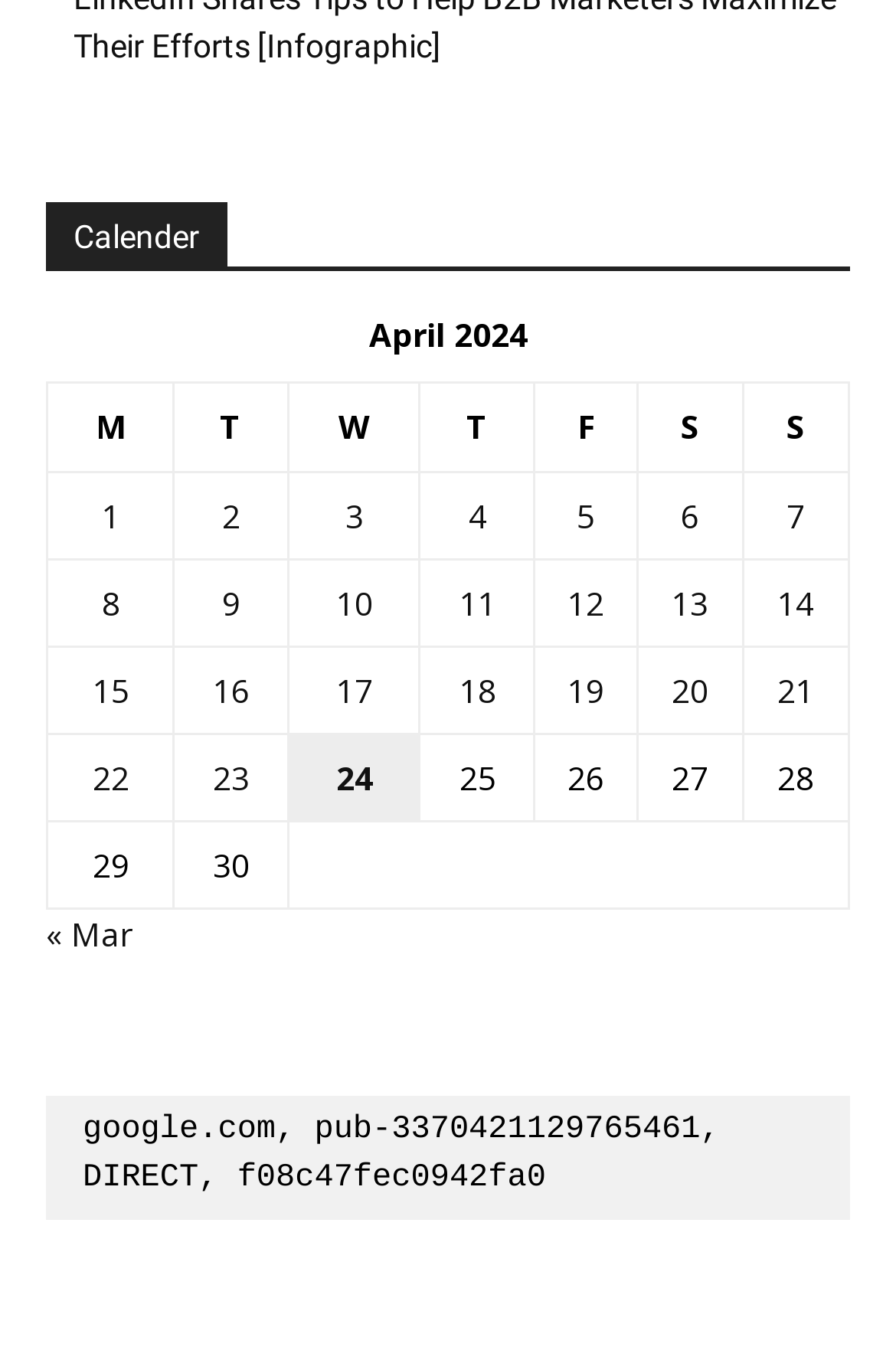Please determine the bounding box of the UI element that matches this description: « Mar. The coordinates should be given as (top-left x, top-left y, bottom-right x, bottom-right y), with all values between 0 and 1.

[0.051, 0.671, 0.146, 0.703]